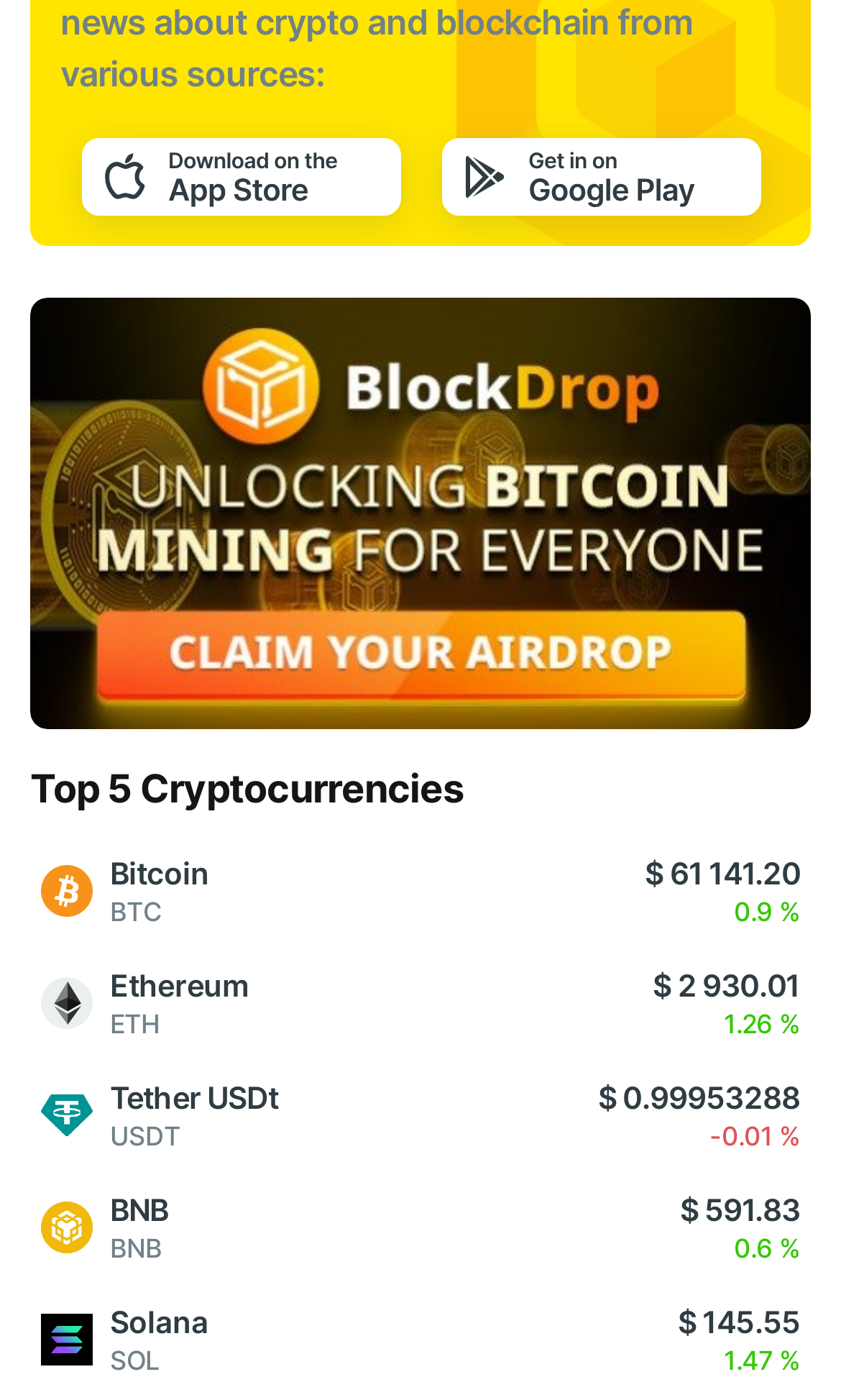Refer to the image and provide a thorough answer to this question:
What is the percentage change of Ethereum?

I found the link with the text 'coin-ison Ethereum ETH $ 2,930.01 1.26 %' and extracted the percentage change from it.